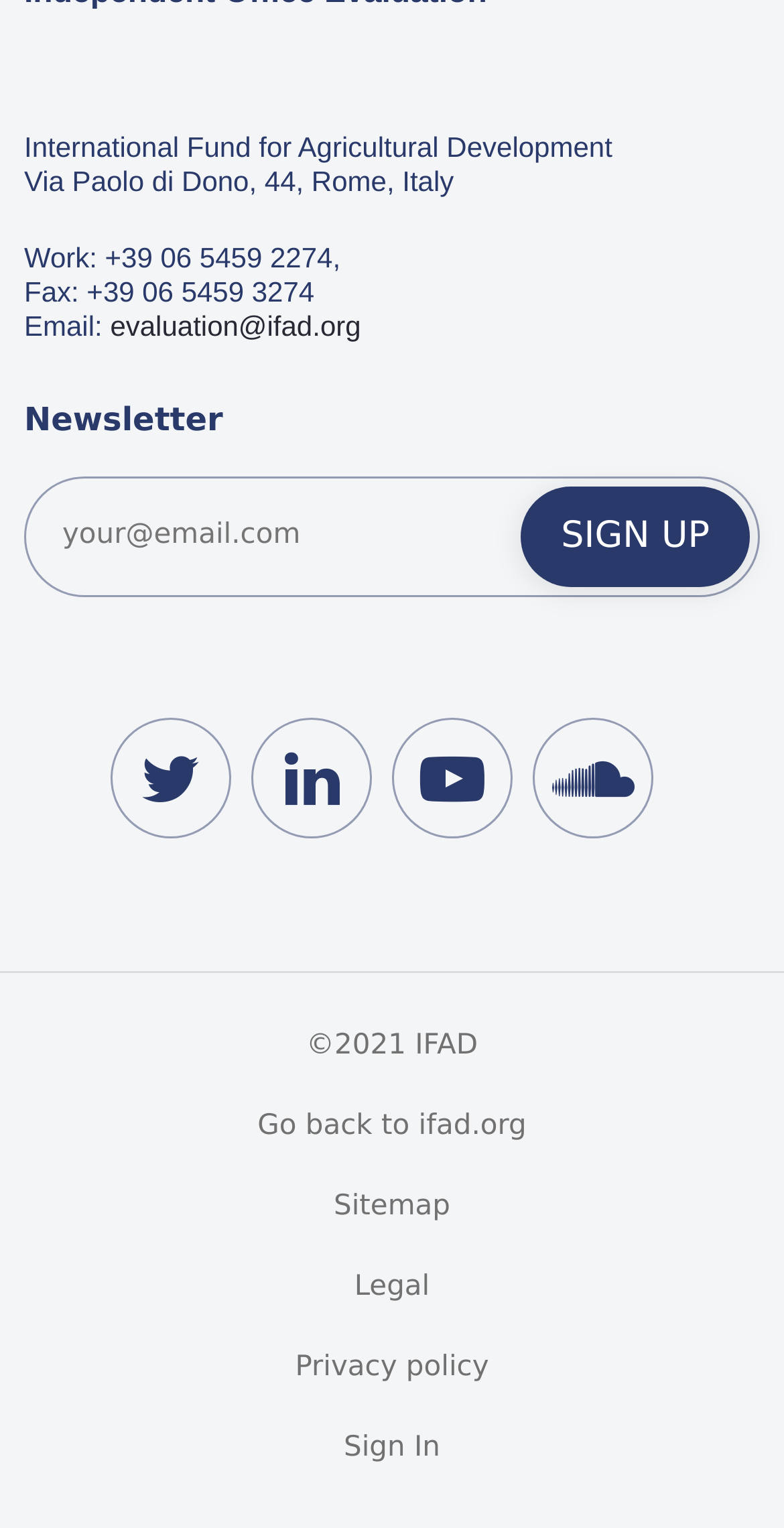Identify the bounding box coordinates of the clickable section necessary to follow the following instruction: "Visit IFAD's email page". The coordinates should be presented as four float numbers from 0 to 1, i.e., [left, top, right, bottom].

[0.141, 0.202, 0.46, 0.223]